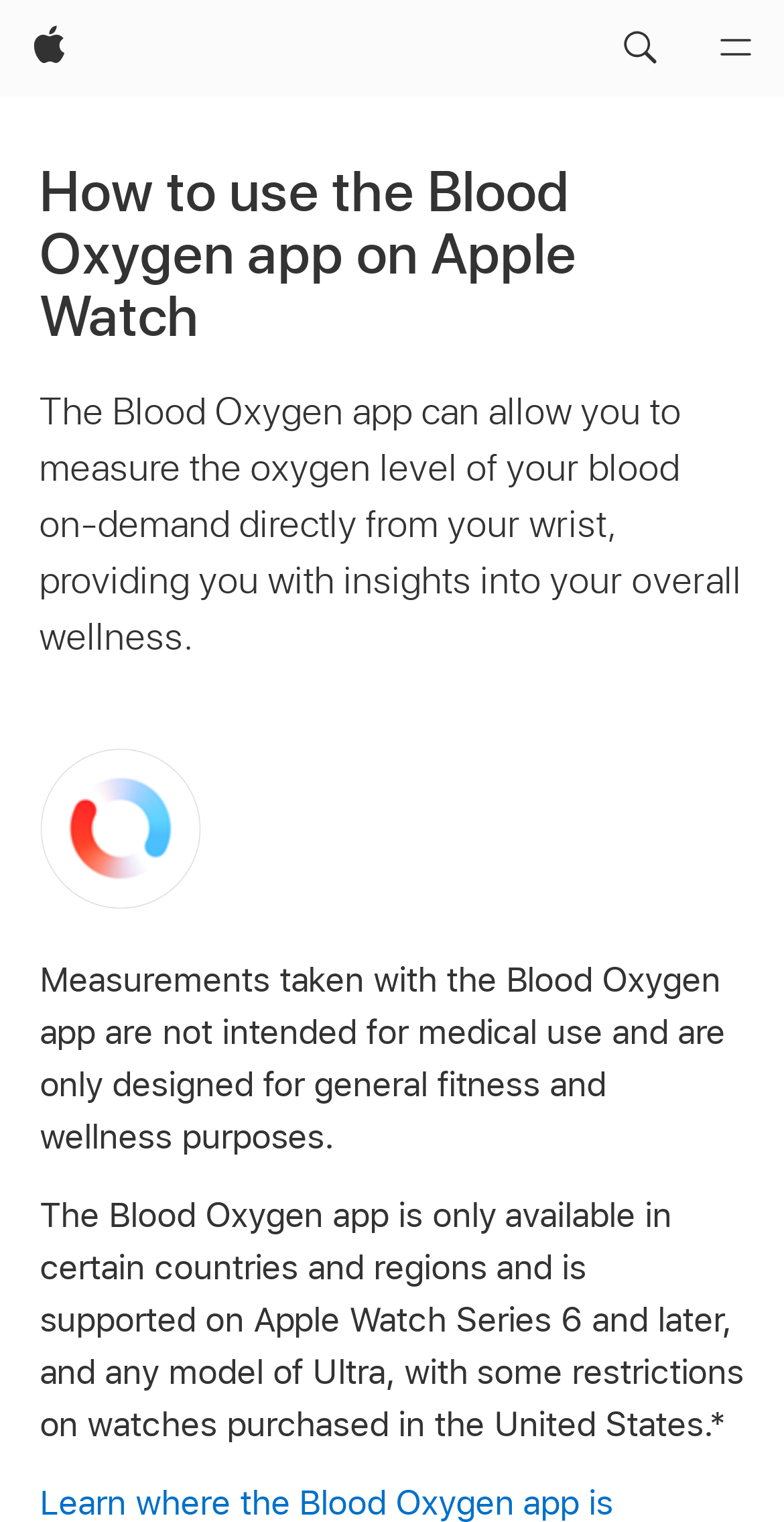Given the element description, predict the bounding box coordinates in the format (top-left x, top-left y, bottom-right x, bottom-right y), using floating point numbers between 0 and 1: aria-label="Search Support"

[0.754, 0.0, 0.877, 0.063]